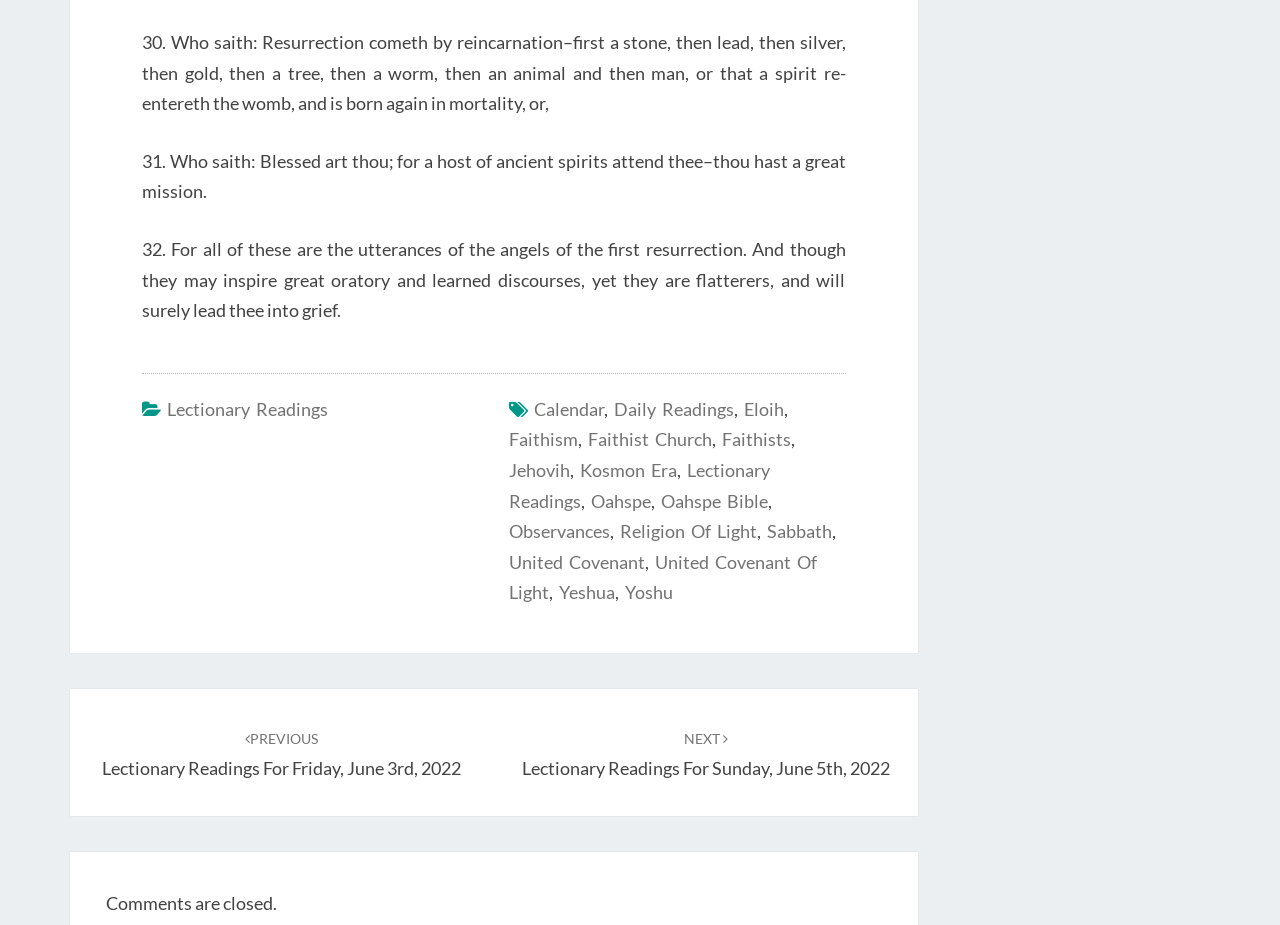Indicate the bounding box coordinates of the clickable region to achieve the following instruction: "Click on Lectionary Readings."

[0.13, 0.43, 0.256, 0.454]